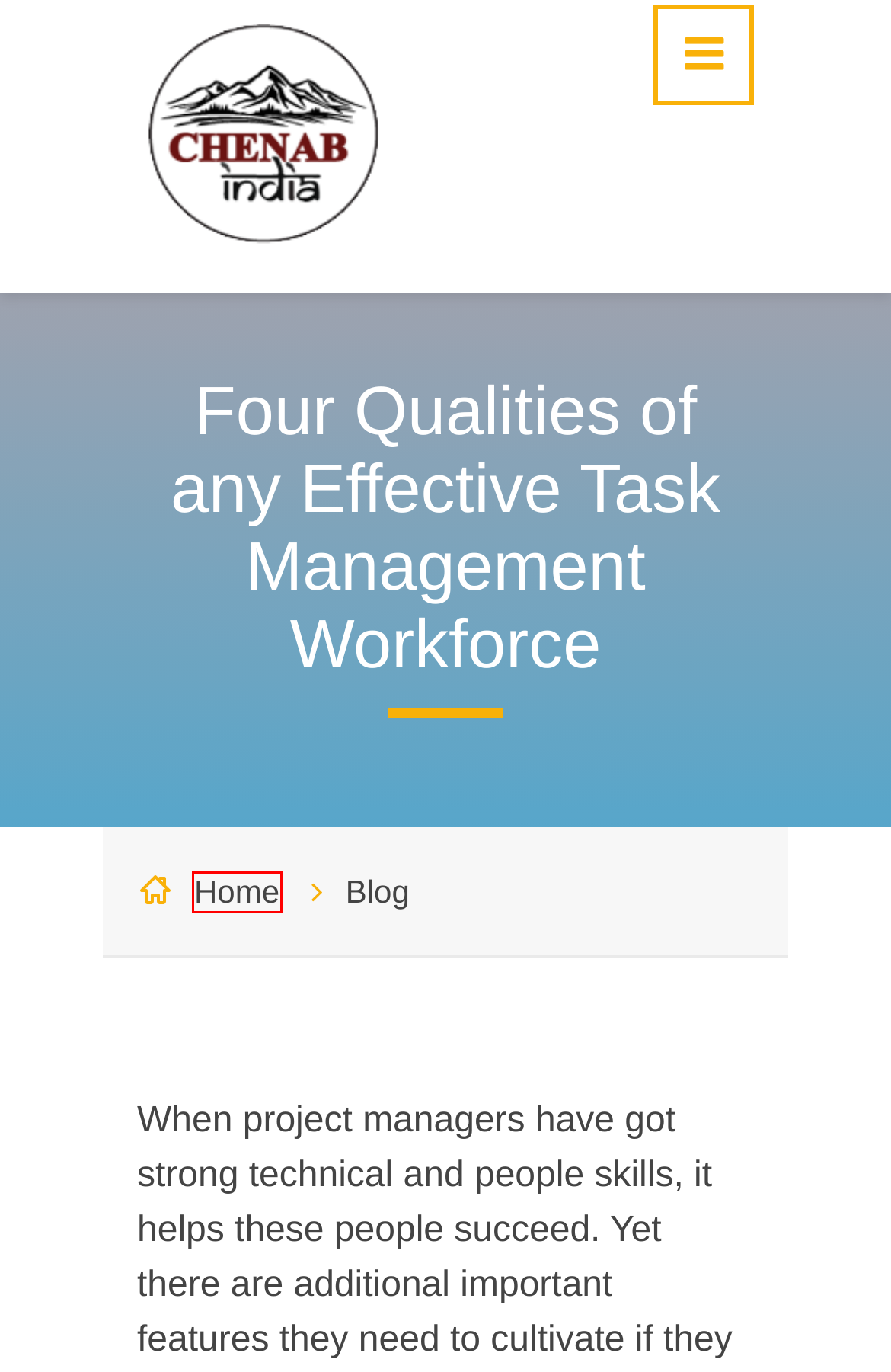You are presented with a screenshot of a webpage containing a red bounding box around a particular UI element. Select the best webpage description that matches the new webpage after clicking the element within the bounding box. Here are the candidates:
A. December 2023 – Chenab India
B. June 2022 – Chenab India
C. April 2020 – Chenab India
D. Up x ️ игры на Официальном сайте  Ап икс лучший сервис онлайн-игр | Up-X – Chenab India
E. FACILITY MANAGEMENT & HOUSEKEEPING – Chenab India
F. Chenab India
G. August 2021 – Chenab India
H. Pokemon Platinum Rom – Chenab India

F